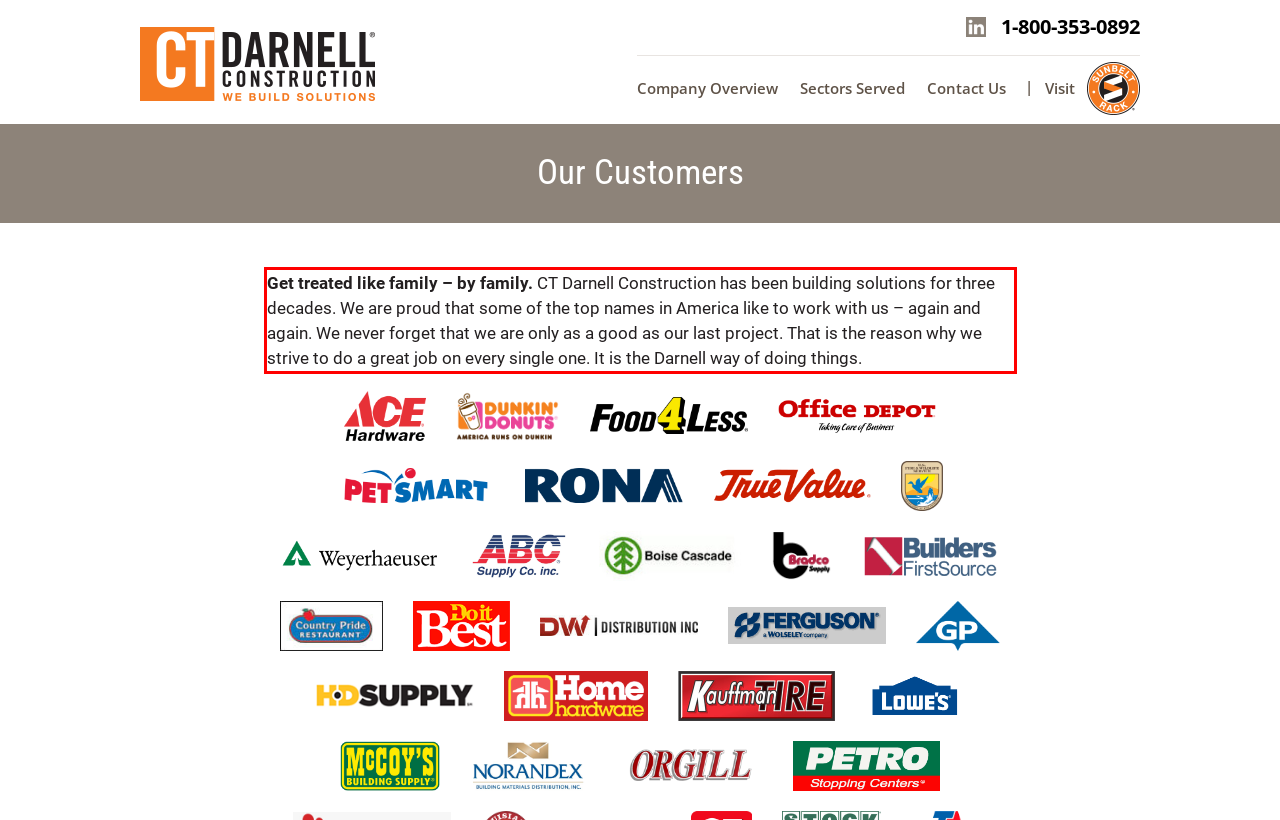You are presented with a webpage screenshot featuring a red bounding box. Perform OCR on the text inside the red bounding box and extract the content.

Get treated like family – by family. CT Darnell Construction has been building solutions for three decades. We are proud that some of the top names in America like to work with us – again and again. We never forget that we are only as a good as our last project. That is the reason why we strive to do a great job on every single one. It is the Darnell way of doing things.